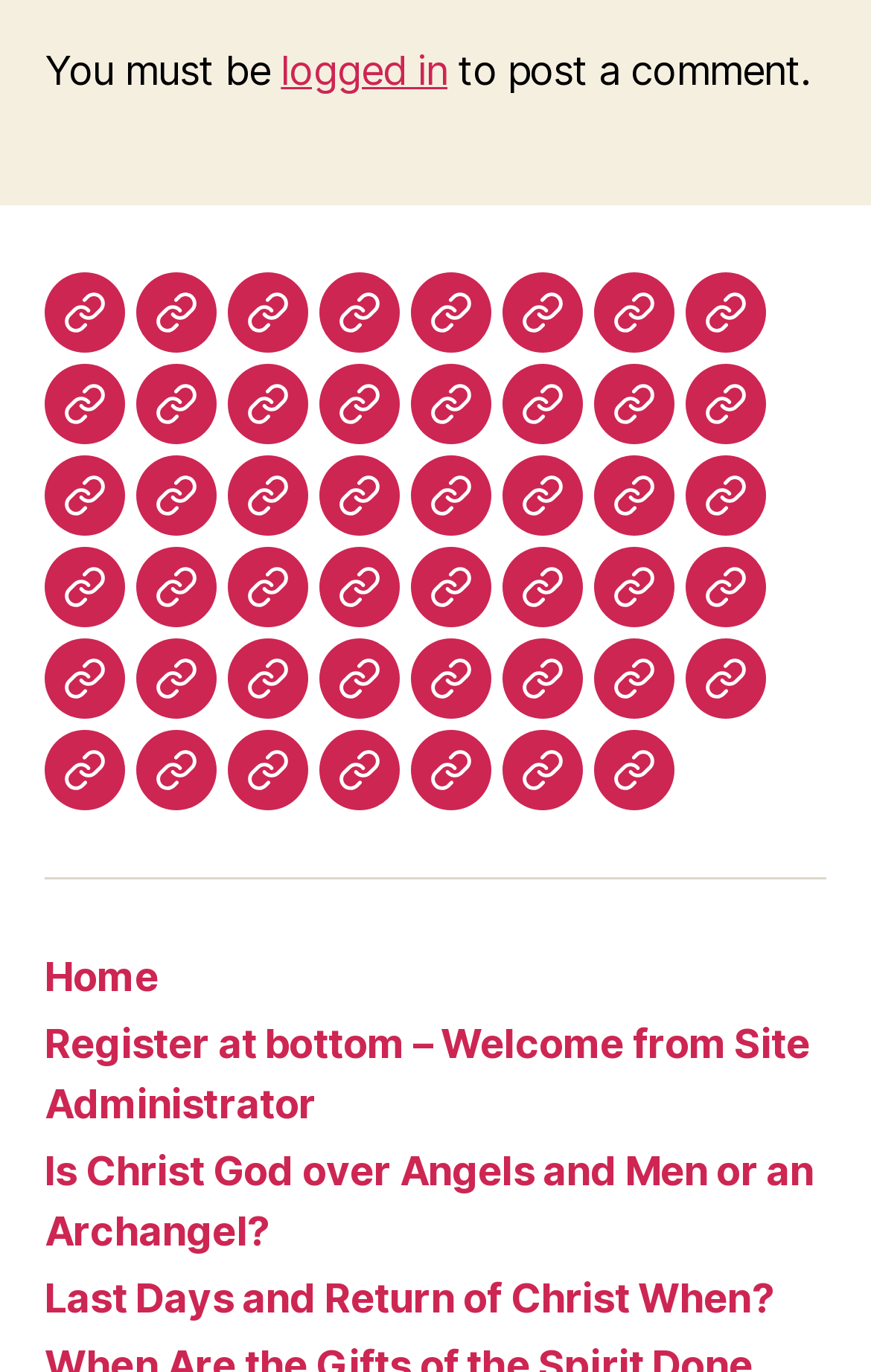Find the bounding box coordinates of the area to click in order to follow the instruction: "Click on the 'Is Christ God over Angels and Men or an Archangel?' link".

[0.262, 0.198, 0.354, 0.257]